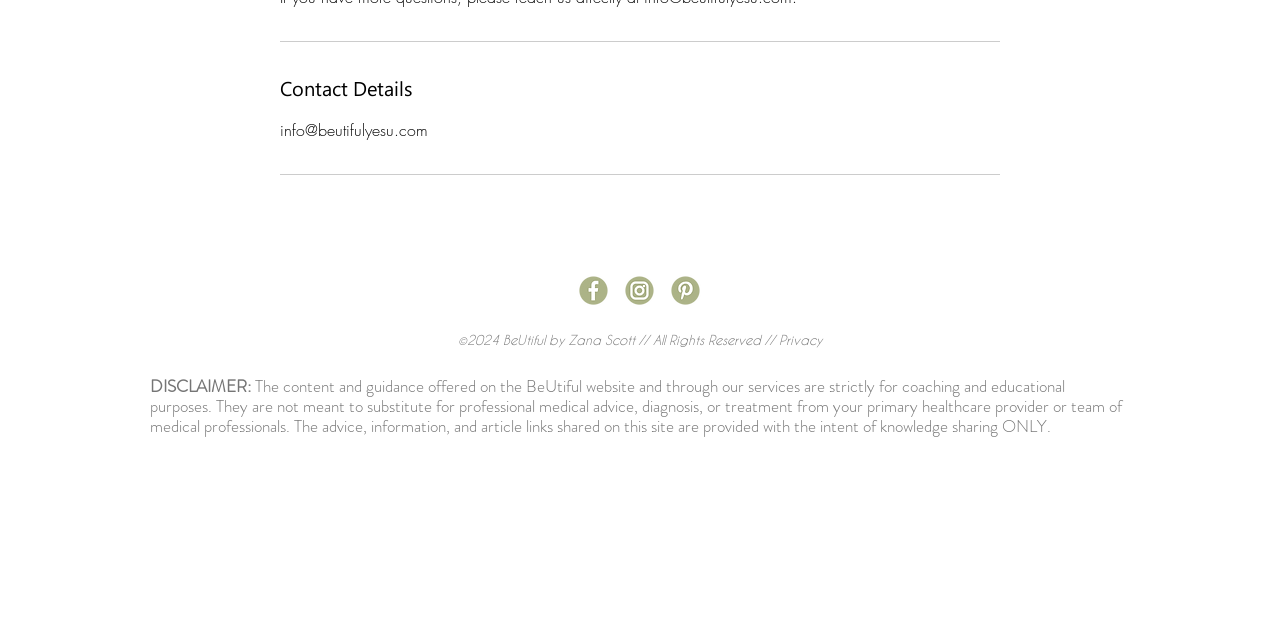Identify the bounding box coordinates for the UI element described by the following text: "aria-label="Social Media Icons-04"". Provide the coordinates as four float numbers between 0 and 1, in the format [left, top, right, bottom].

[0.488, 0.429, 0.512, 0.477]